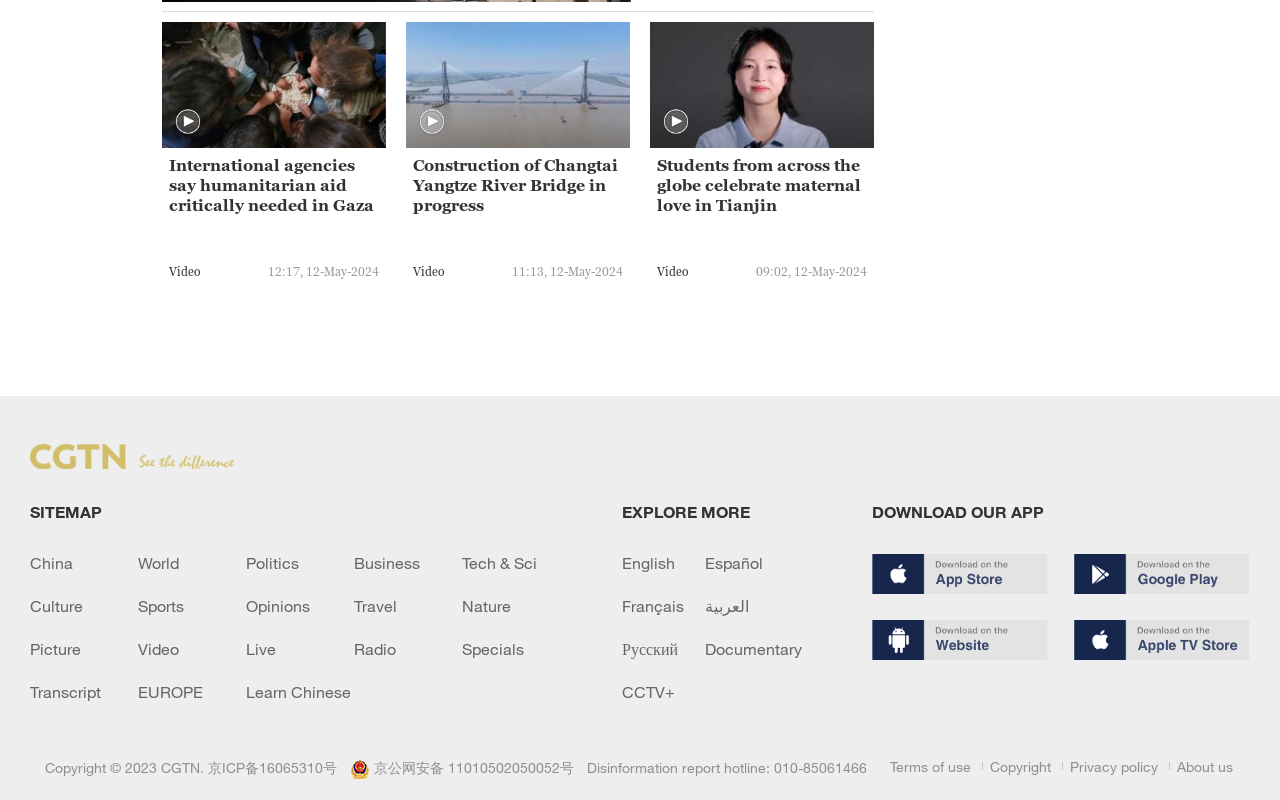Determine the bounding box coordinates for the clickable element required to fulfill the instruction: "Click the video button". Provide the coordinates as four float numbers between 0 and 1, i.e., [left, top, right, bottom].

[0.136, 0.135, 0.158, 0.17]